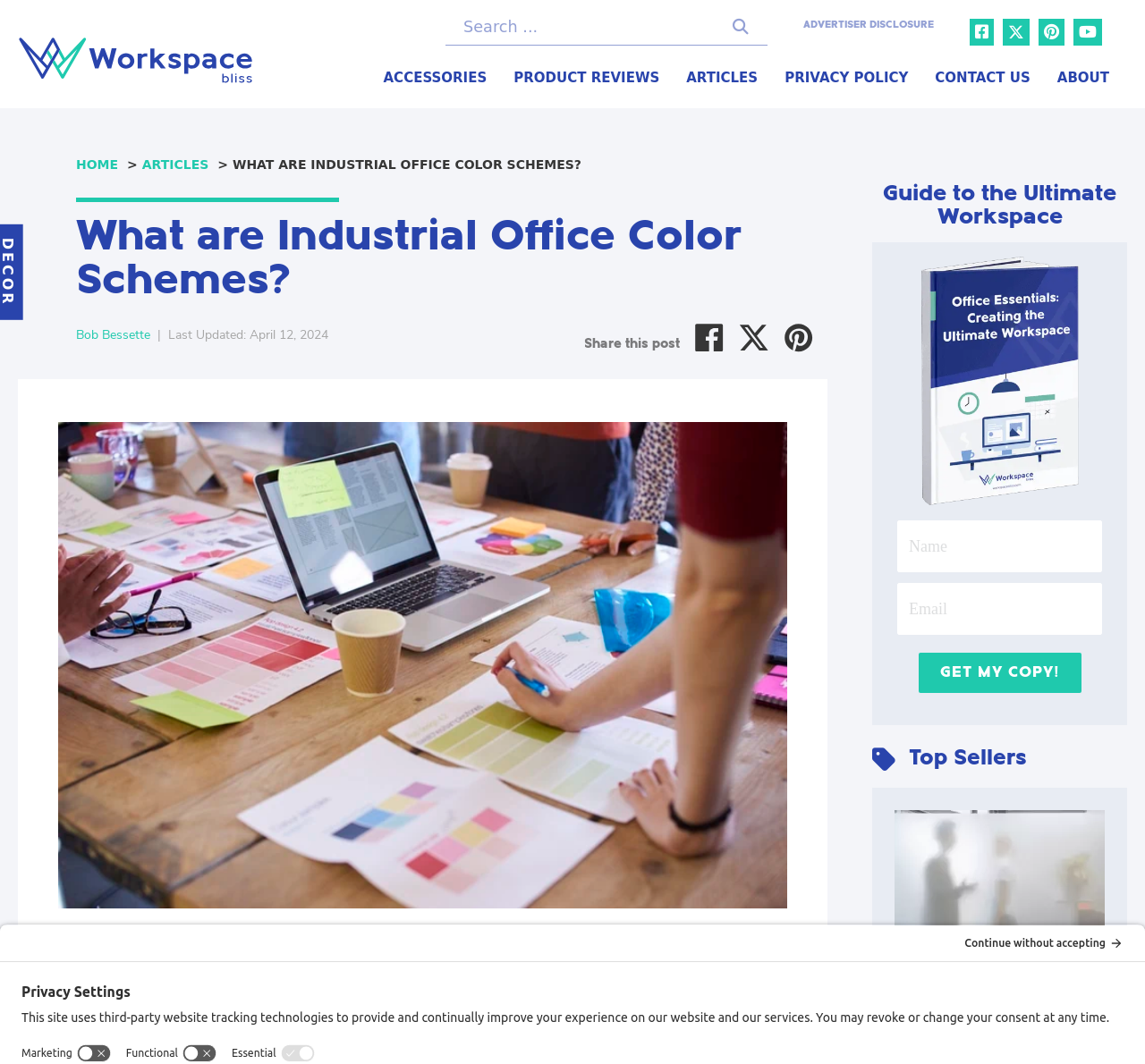Please identify the bounding box coordinates for the region that you need to click to follow this instruction: "Share this post on Facebook".

[0.605, 0.304, 0.633, 0.33]